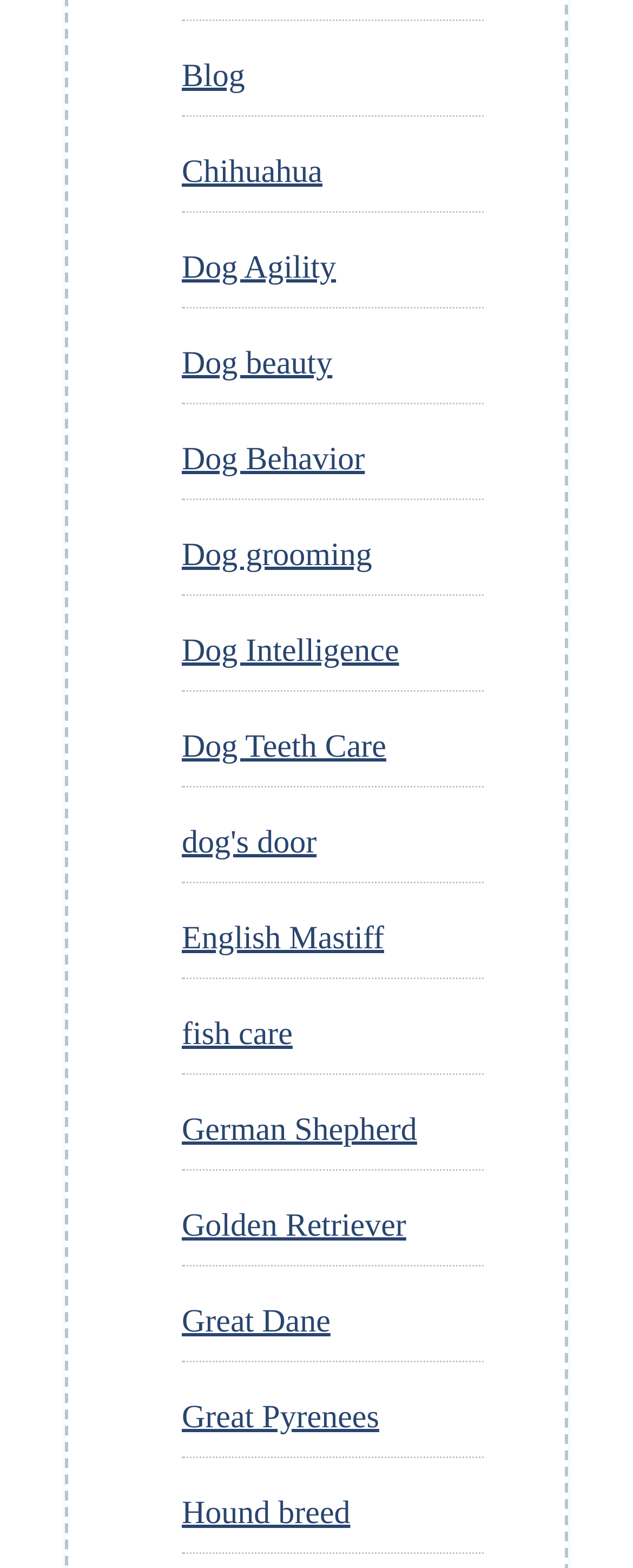Please provide the bounding box coordinates for the element that needs to be clicked to perform the following instruction: "Follow XMPP on Mastodon". The coordinates should be given as four float numbers between 0 and 1, i.e., [left, top, right, bottom].

None